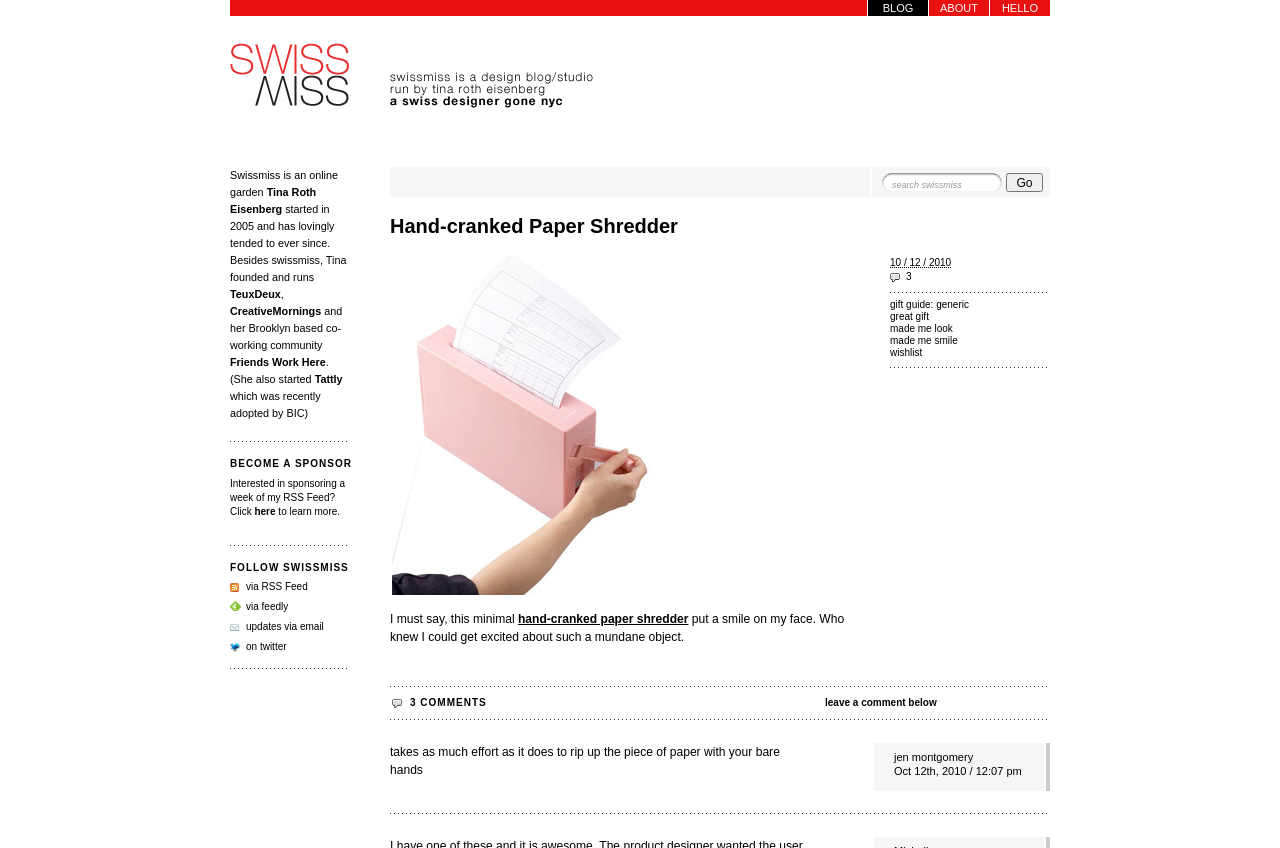Provide a thorough description of the webpage you see.

This webpage is a blog called "swissmiss" run by Tina Roth Eisenberg, a Swiss designer living in New York City. At the top of the page, there are three links: "BLOG", "ABOUT", and "HELLO". Below these links, there is a heading that describes the blog as an online garden, and a search bar with a "Go" button.

The main content of the page is a blog post about a hand-cranked paper shredder. The post includes an image of the shredder, and a brief text describing the author's excitement about this mundane object. Below the post, there is a date and time stamp, and a series of links to other related posts.

On the right side of the page, there are several sections. The first section displays a heading "3 COMMENTS" and a link to leave a comment. Below this, there are two comments from users, each with a name and a timestamp.

The next section is about the author, Tina Roth Eisenberg, and her other projects, including TeuxDeux, CreativeMornings, and Friends Work Here. There is also a mention of Tattly, a project that was adopted by BIC.

Further down, there are two headings: "BECOME A SPONSOR" and "FOLLOW SWISSMISS". The first section provides information on sponsoring the blog's RSS feed, and the second section offers links to follow the blog via RSS feed, feedly, email updates, or Twitter.